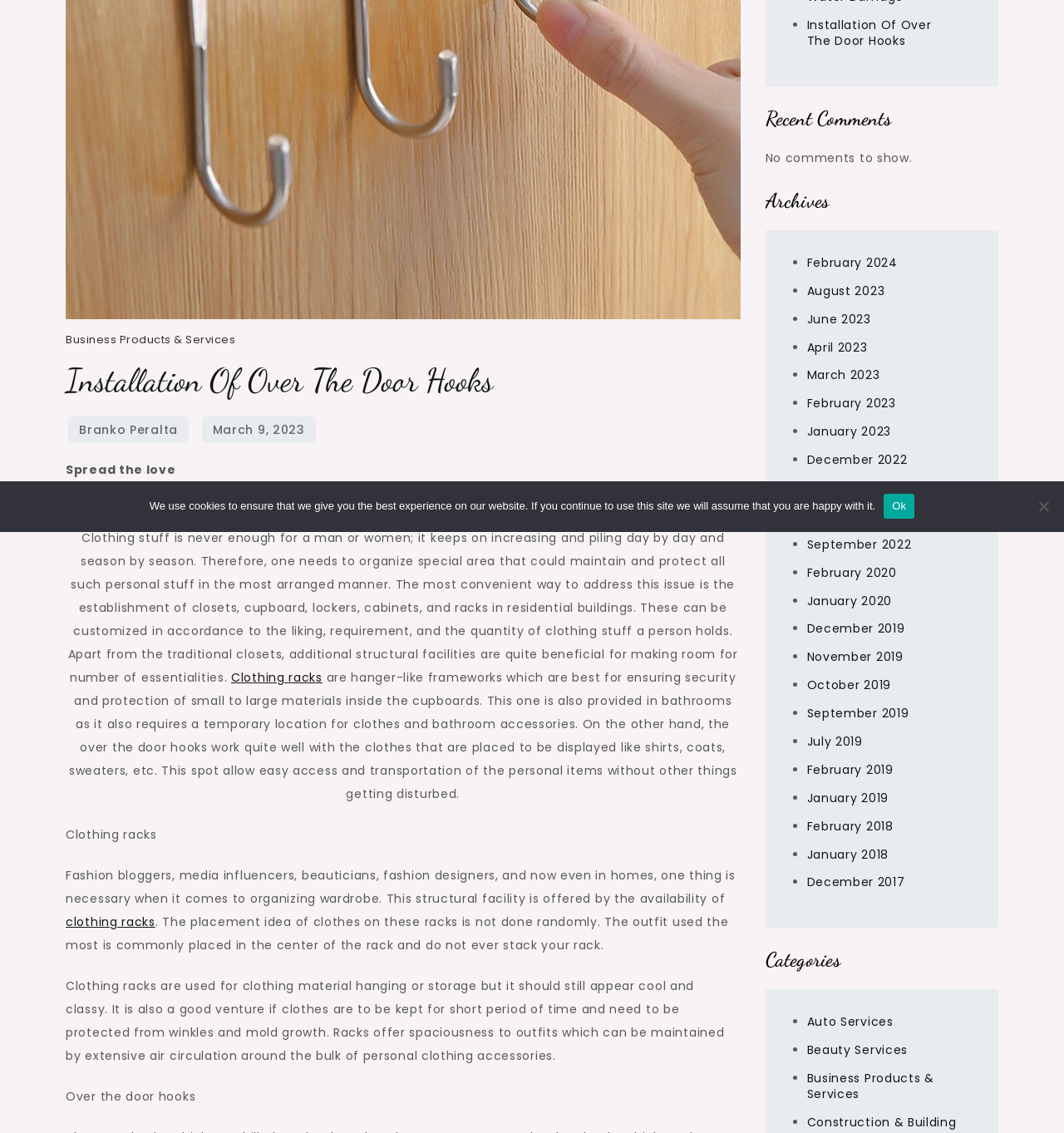Find the bounding box coordinates for the element described here: "title="More"".

[0.246, 0.427, 0.273, 0.453]